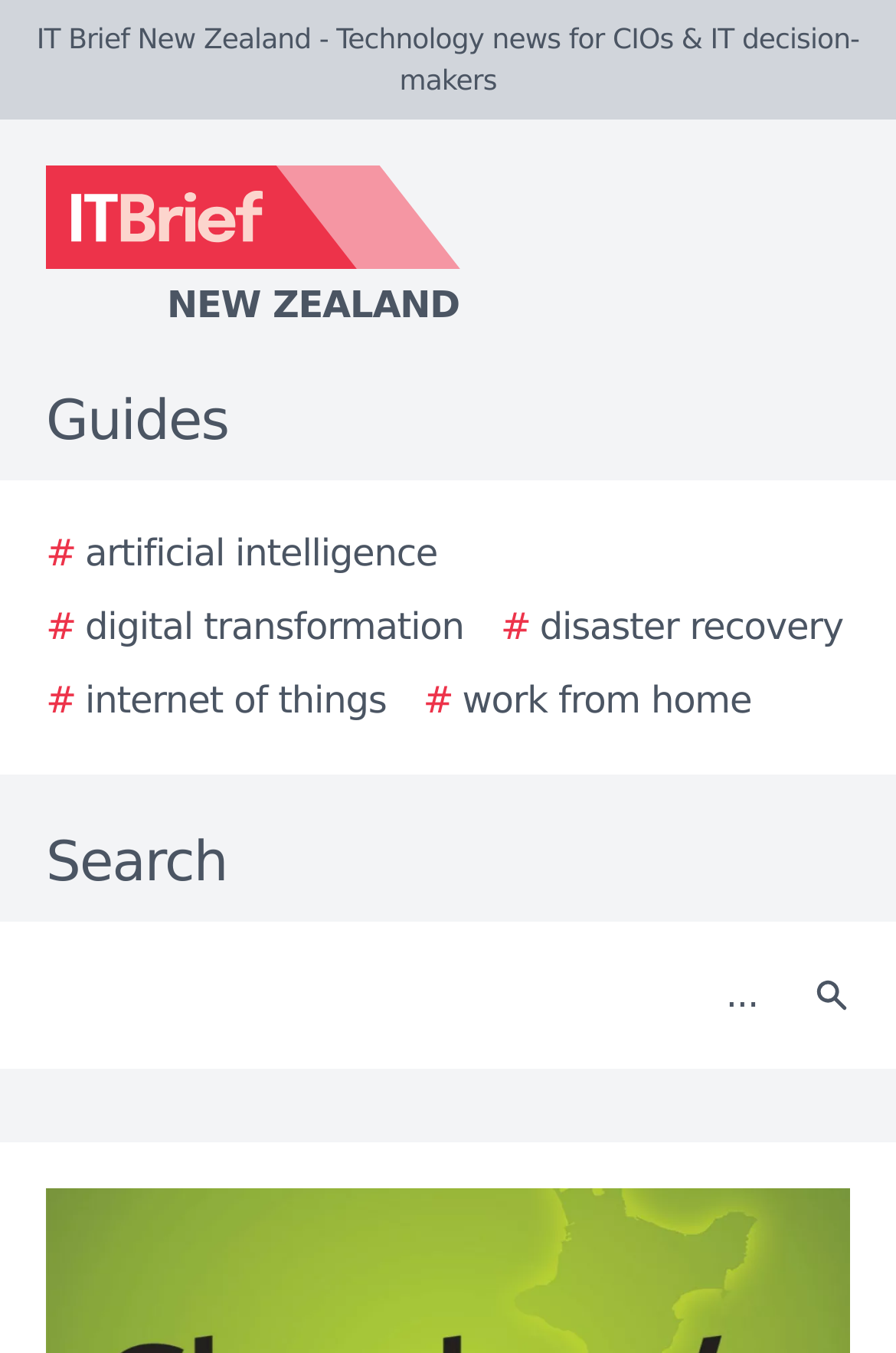How many images are displayed on the webpage?
Answer briefly with a single word or phrase based on the image.

2